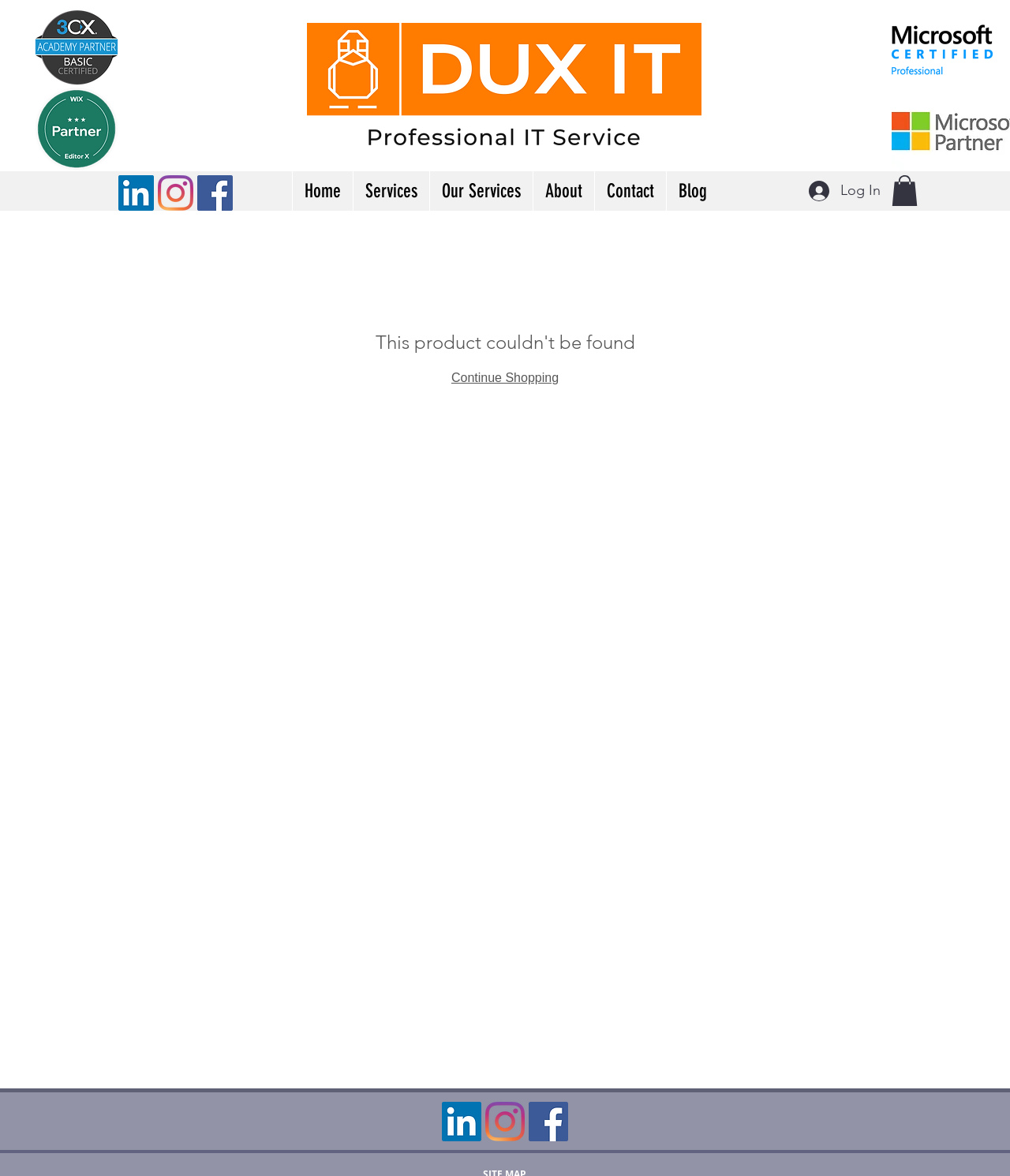Please determine the bounding box coordinates for the UI element described as: "Services".

[0.349, 0.146, 0.425, 0.179]